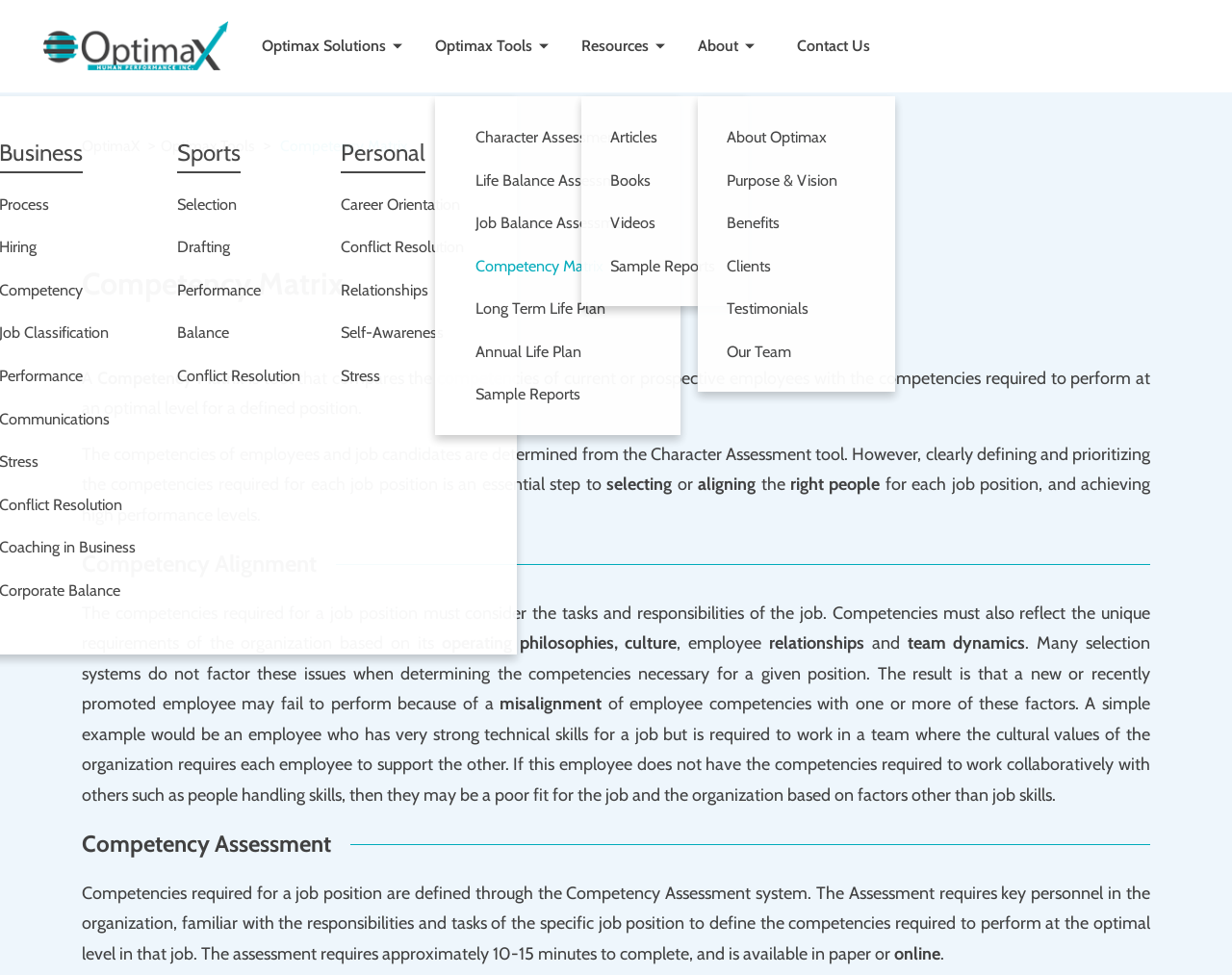Please answer the following question using a single word or phrase: 
What factors should be considered when determining competencies for a job position?

Tasks, responsibilities, culture